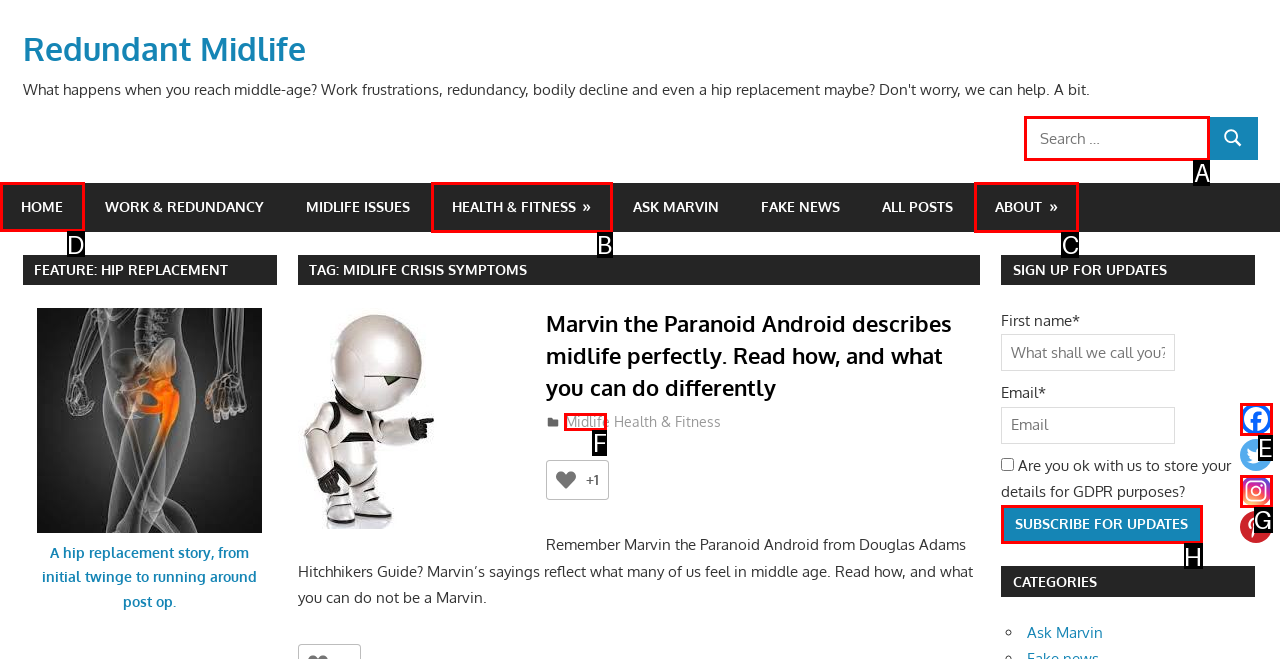Identify the correct choice to execute this task: Go to the home page
Respond with the letter corresponding to the right option from the available choices.

D